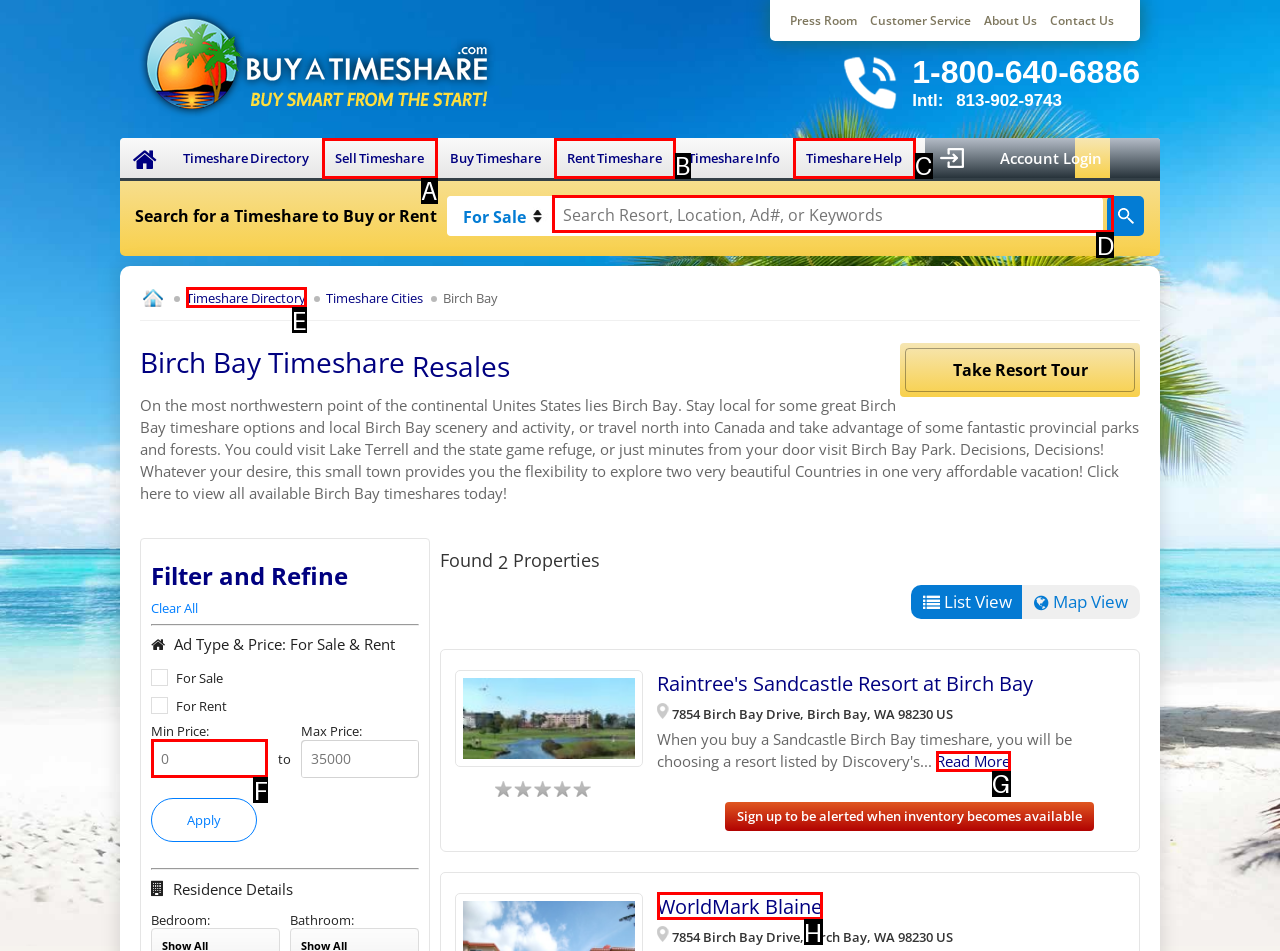Identify the letter of the UI element you should interact with to perform the task: Search for a Timeshare to Buy or Rent
Reply with the appropriate letter of the option.

D